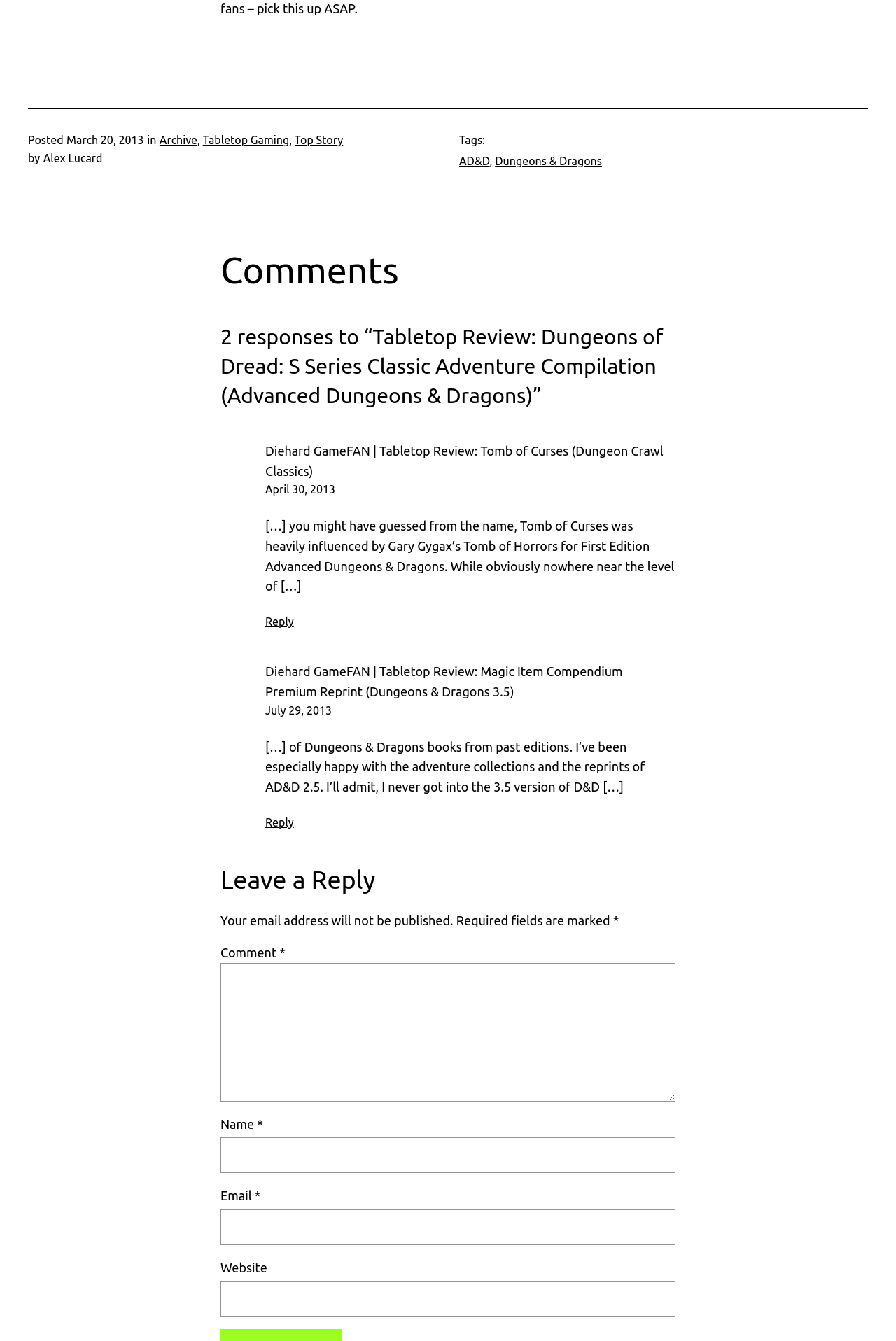What is the category of the post?
Answer the question with a detailed and thorough explanation.

I found the category of the post by looking at the links above the title of the post. One of the links is 'Tabletop Gaming', which suggests that this is the category of the post.